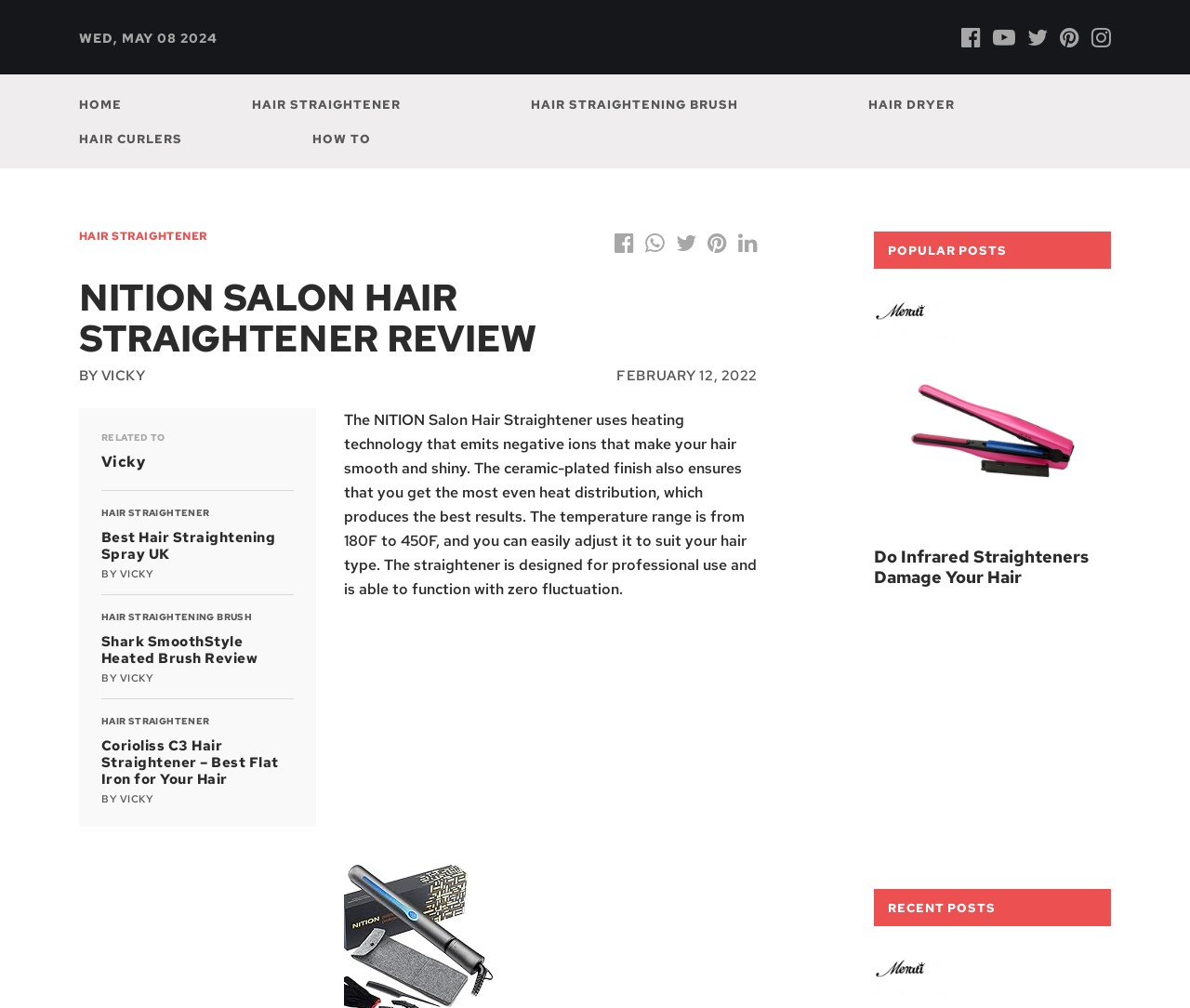Provide the bounding box for the UI element matching this description: "click here".

None